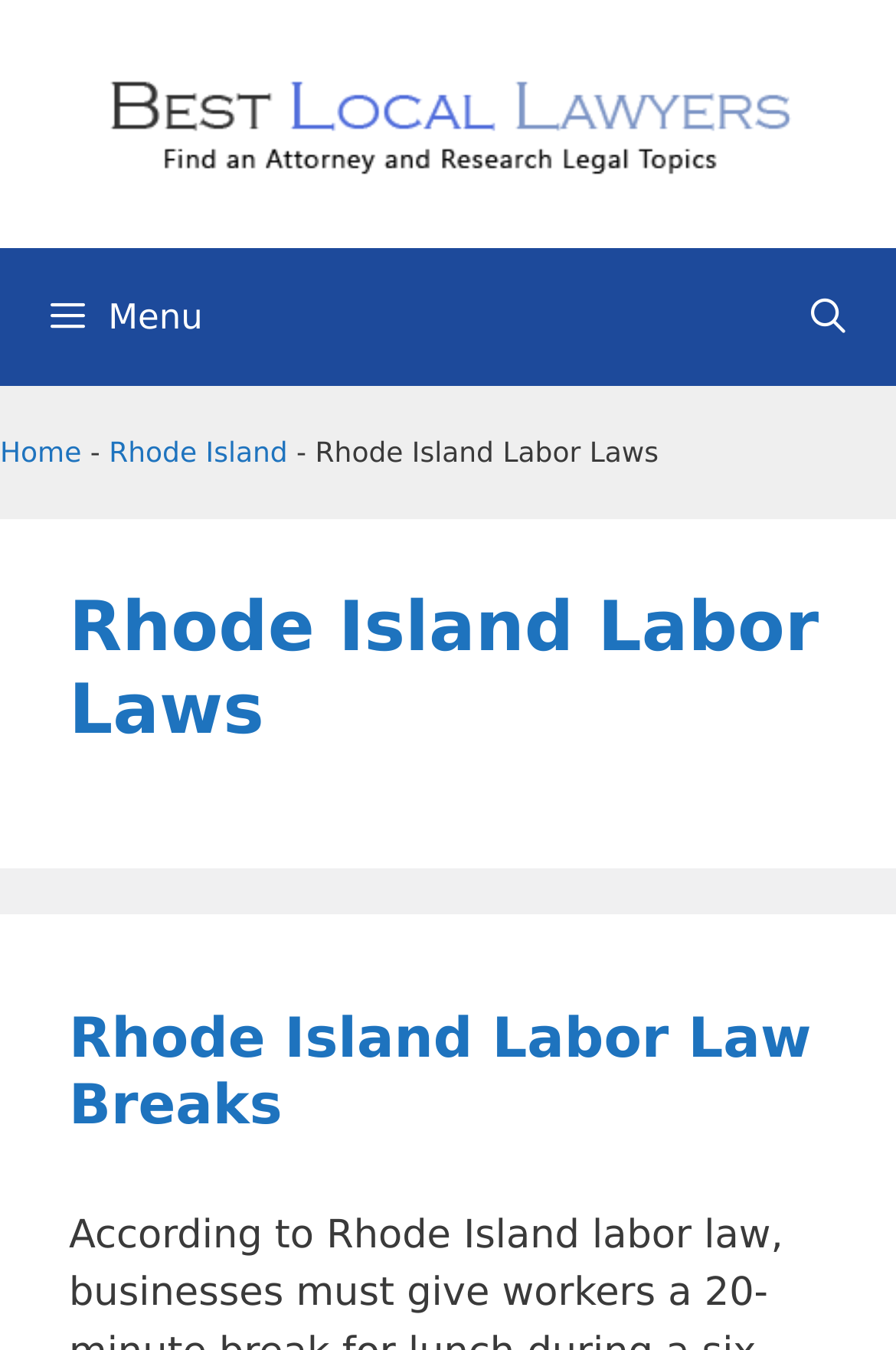Using the provided element description "alt="Best Local Lawyer Guide"", determine the bounding box coordinates of the UI element.

[0.103, 0.074, 0.897, 0.108]